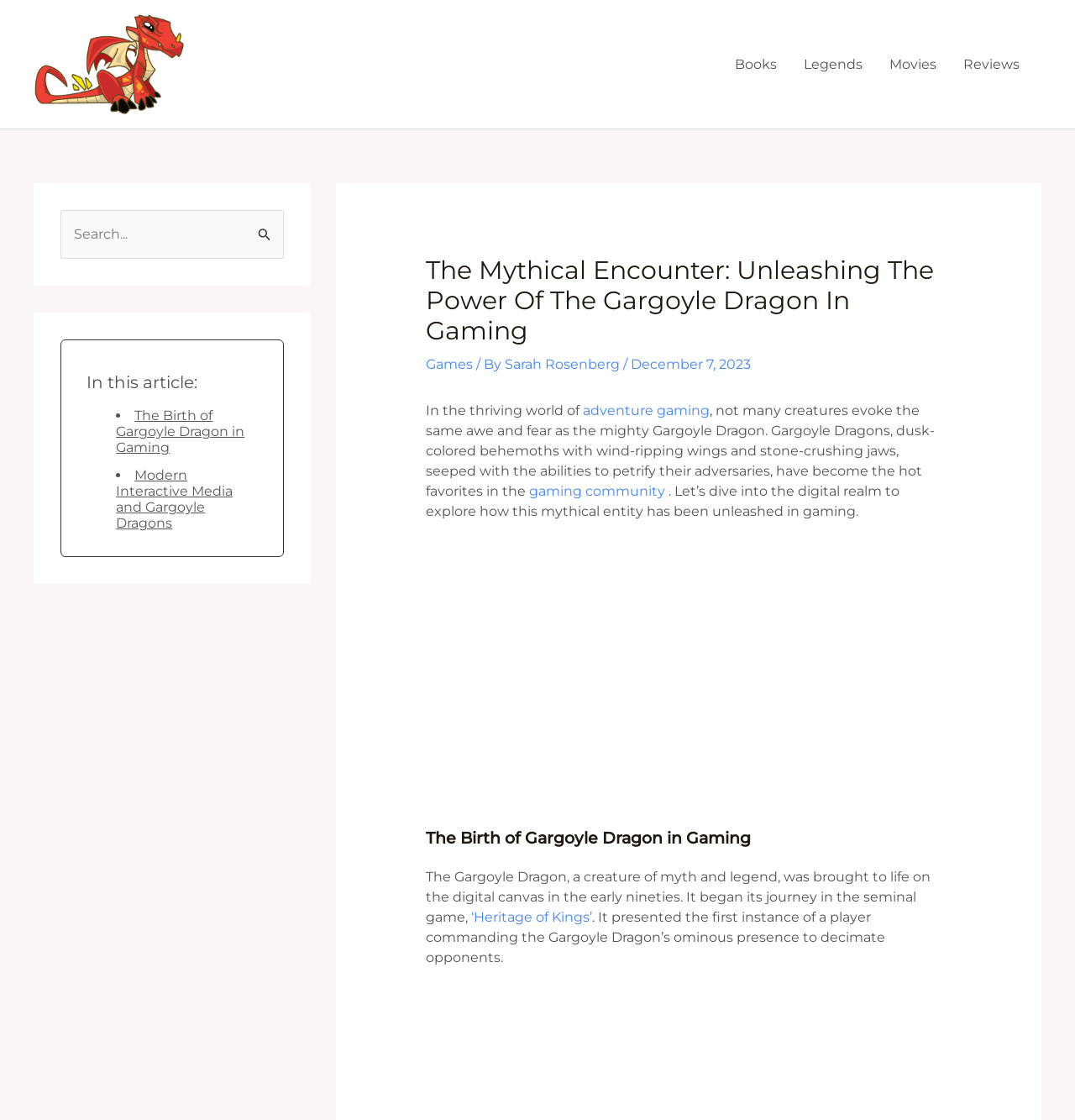Please identify the bounding box coordinates for the region that you need to click to follow this instruction: "Click the Dragon University logo".

[0.031, 0.049, 0.172, 0.064]